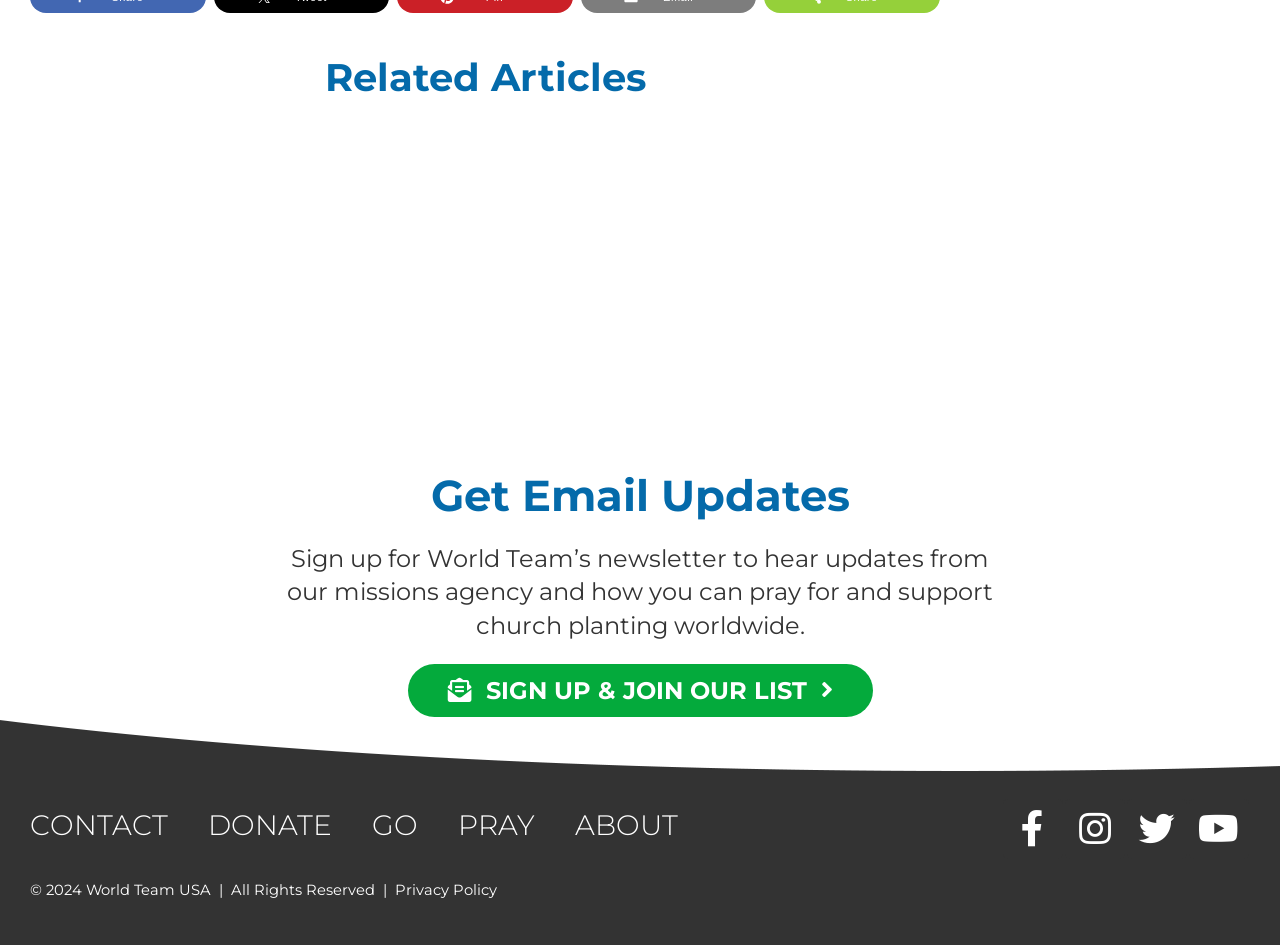How many related articles are listed on the page? From the image, respond with a single word or brief phrase.

4